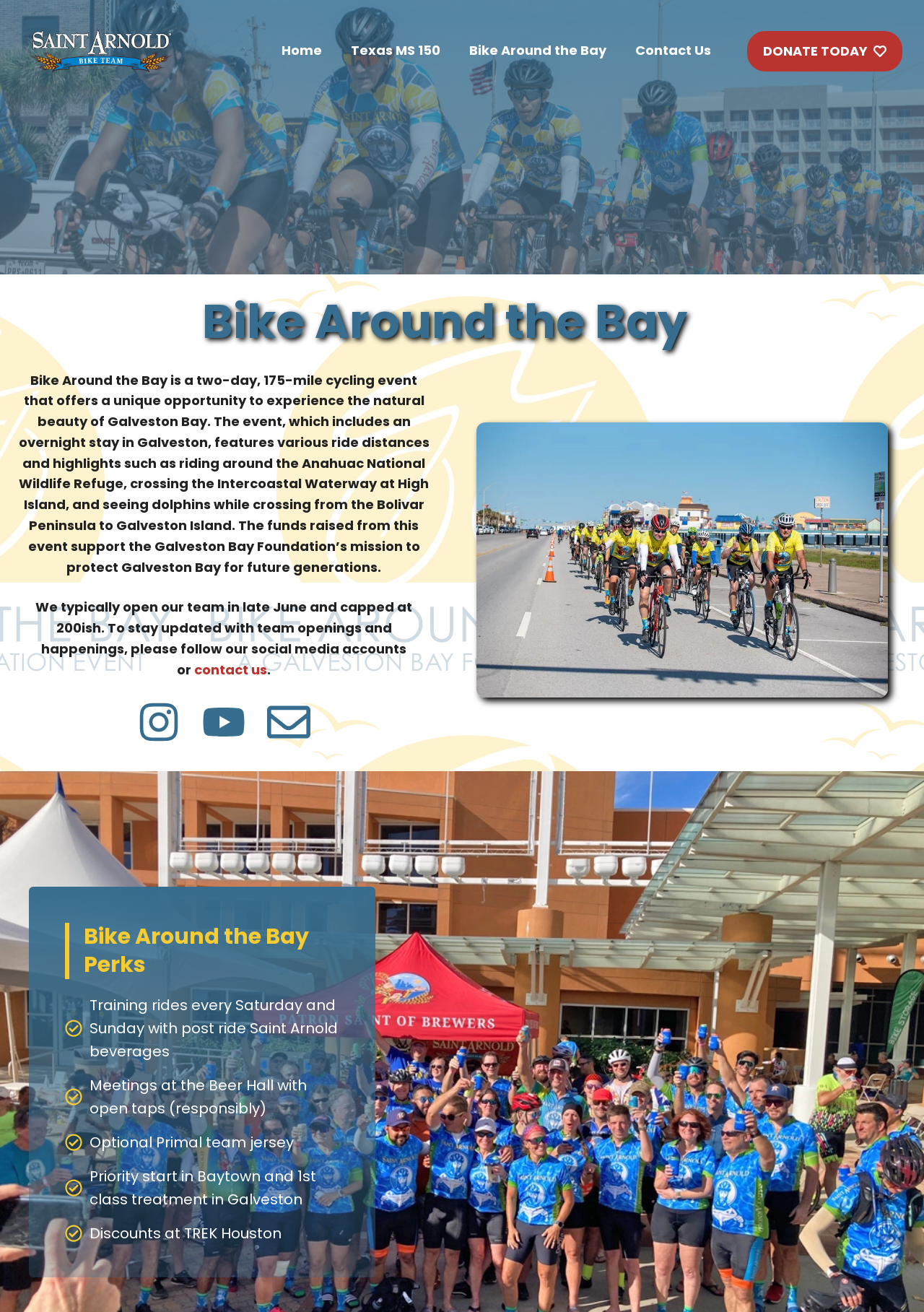Respond to the question below with a concise word or phrase:
What is the name of the bike team?

Saint Arnold Bike Team